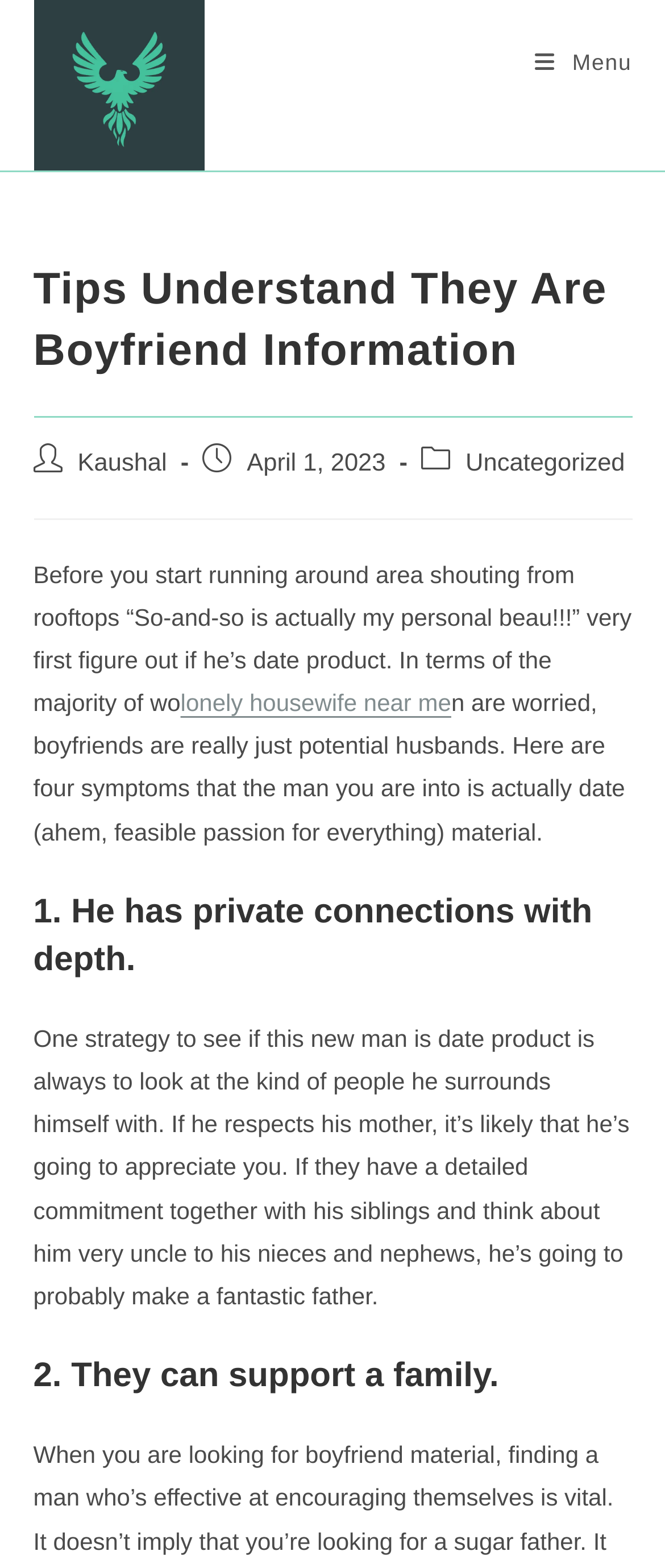Using the description: "Uncategorized", identify the bounding box of the corresponding UI element in the screenshot.

[0.7, 0.287, 0.94, 0.304]